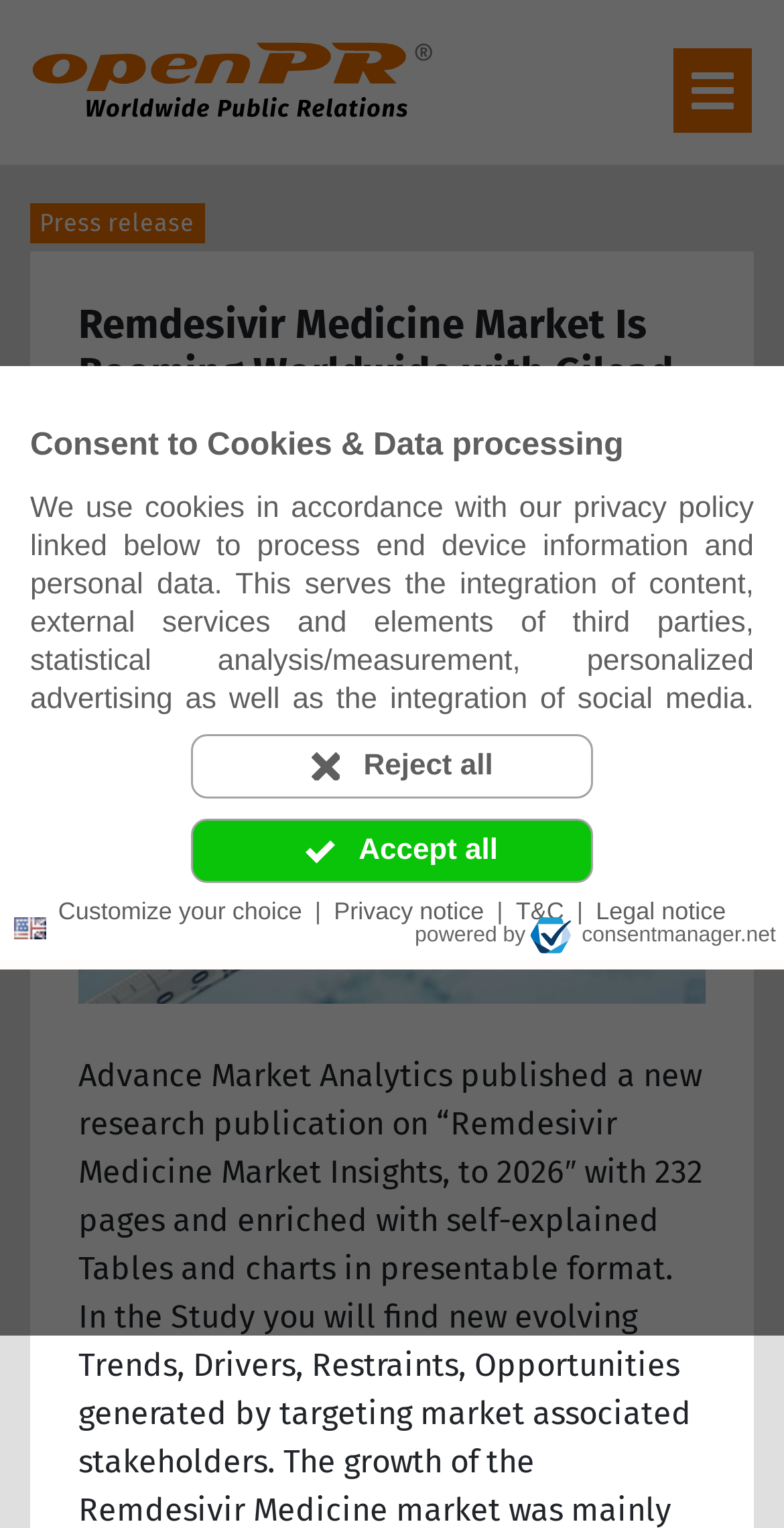What is the name of the company mentioned in the press release?
Please utilize the information in the image to give a detailed response to the question.

I found the name of the company mentioned in the press release by looking at the main heading 'Remdesivir Medicine Market Is Booming Worldwide with Gilead Sciences, Sanofi, GlaxoSmithKline, Cipla' which is located at the top of the webpage.